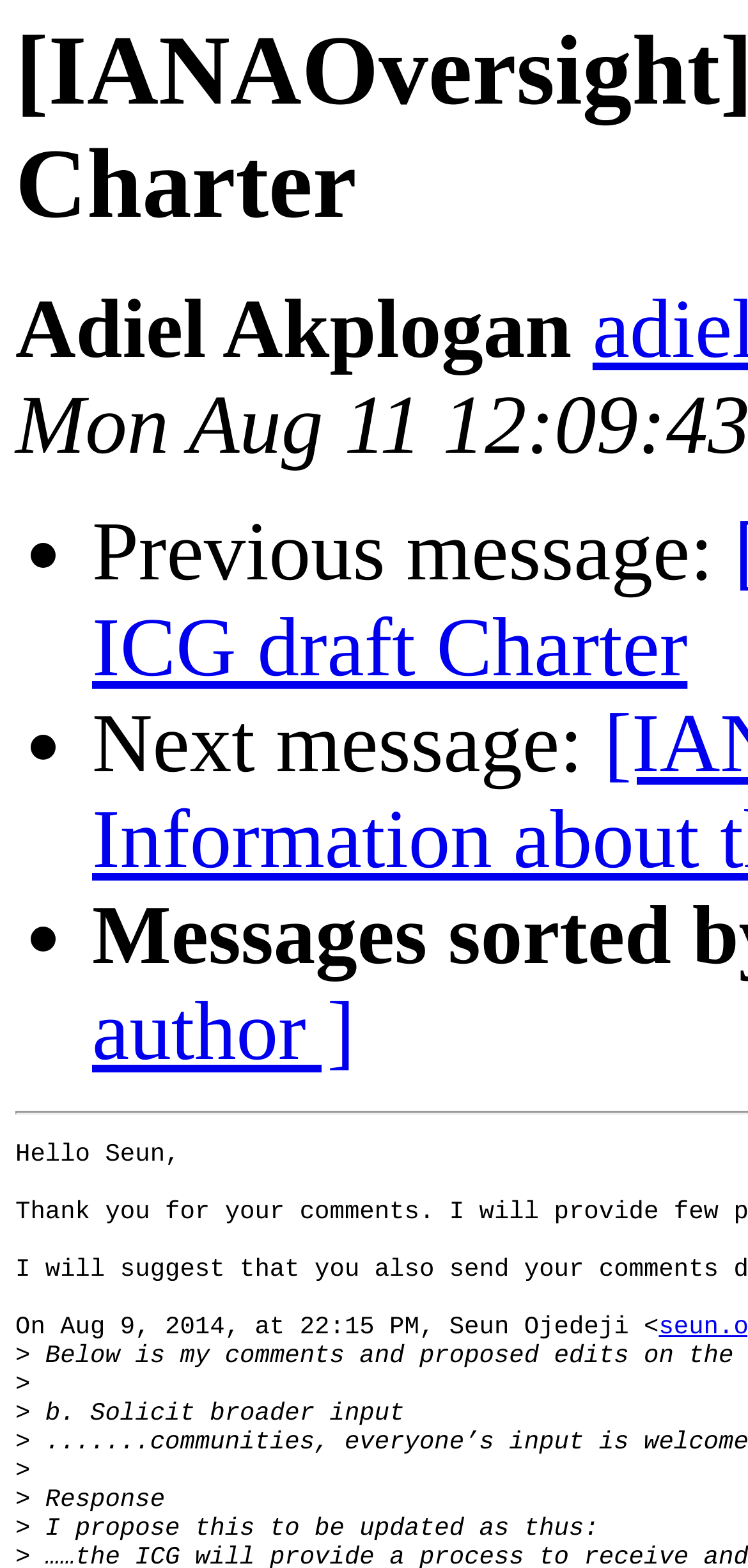What is being proposed to be updated?
Provide an in-depth answer to the question, covering all aspects.

The webpage is discussing comments on the ICG draft Charter, and a response is proposing an update to the charter, with specific changes mentioned.